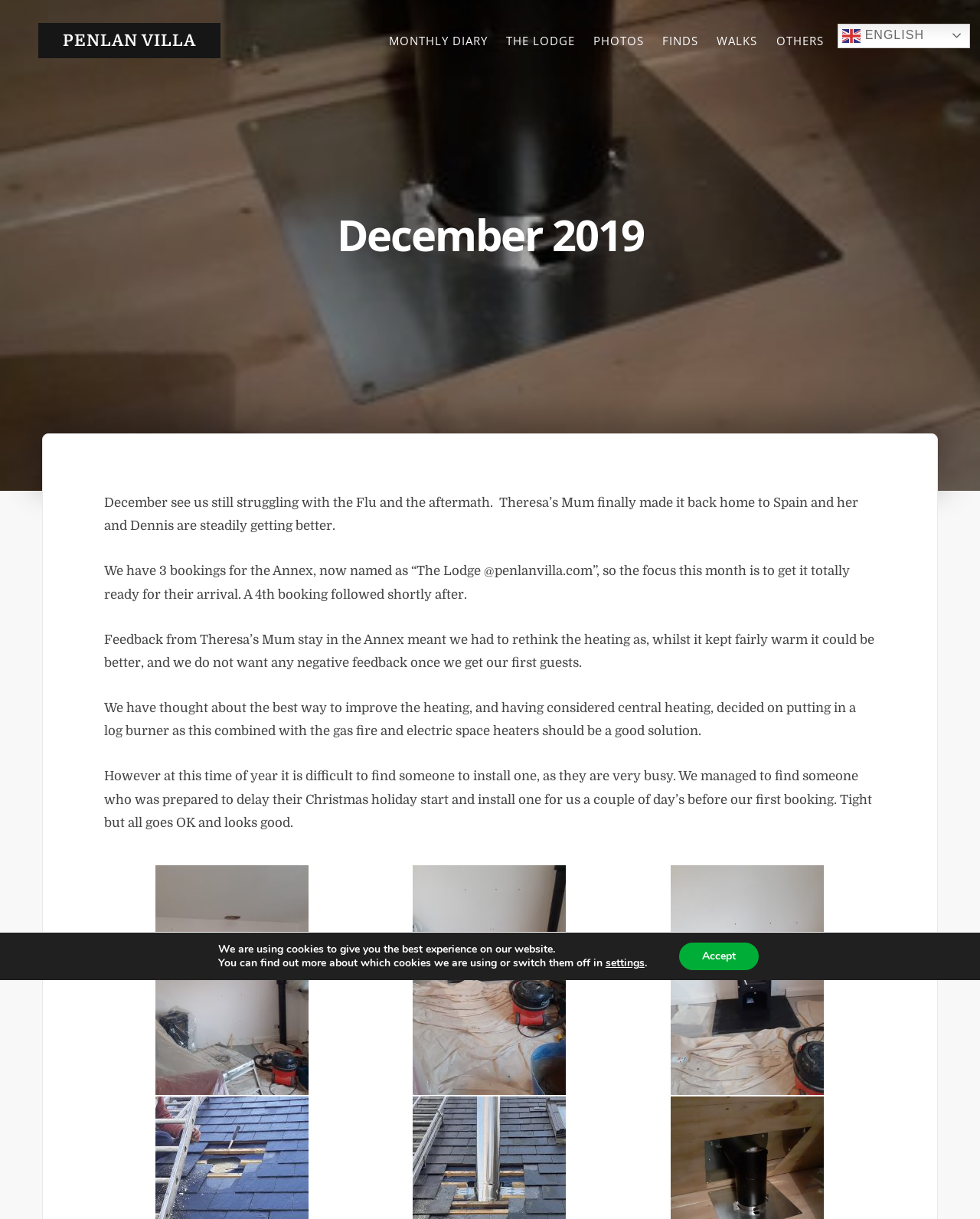What is the name of the villa mentioned on the webpage?
Please provide a comprehensive answer based on the details in the screenshot.

The name of the villa is mentioned in the link 'PENLAN VILLA' at the top of the webpage, which suggests that the webpage is related to this villa.